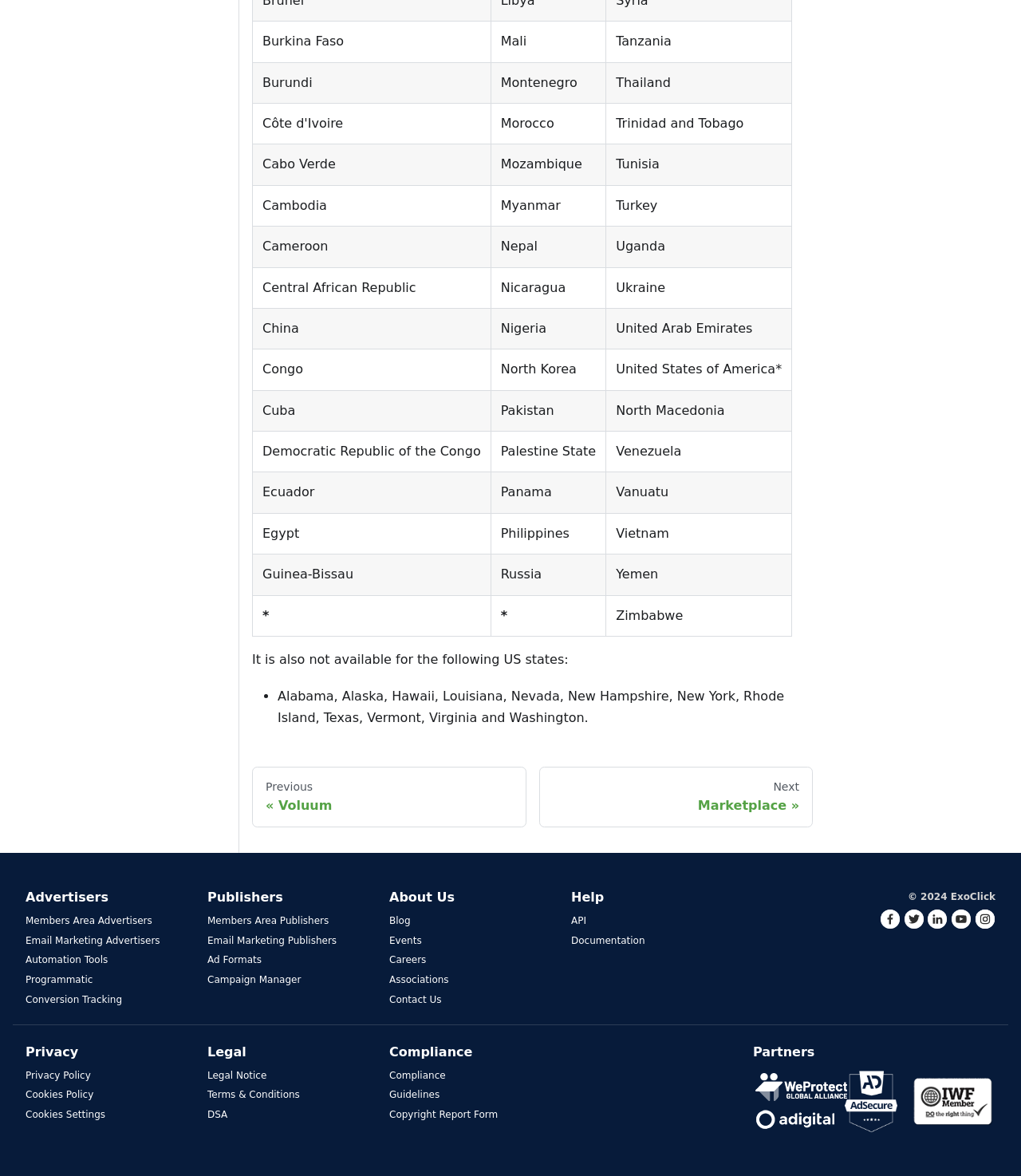What countries are listed in the grid?
Please answer the question with as much detail and depth as you can.

I can see a grid of countries listed, including Burkina Faso, Mali, Tanzania, and many others. The grid has multiple rows and columns, and each cell contains a country name.